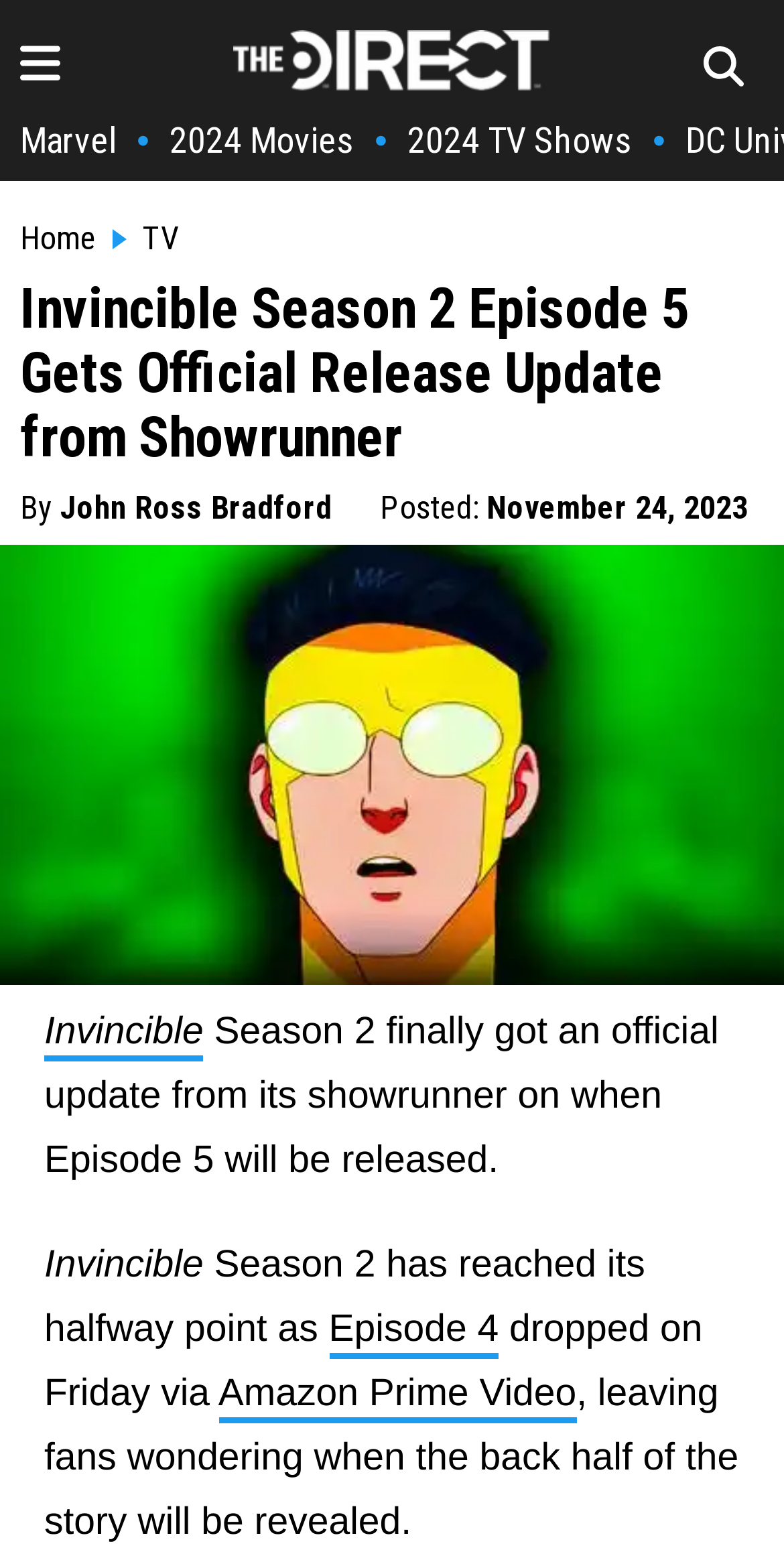Identify the primary heading of the webpage and provide its text.

Invincible Season 2 Episode 5 Gets Official Release Update from Showrunner